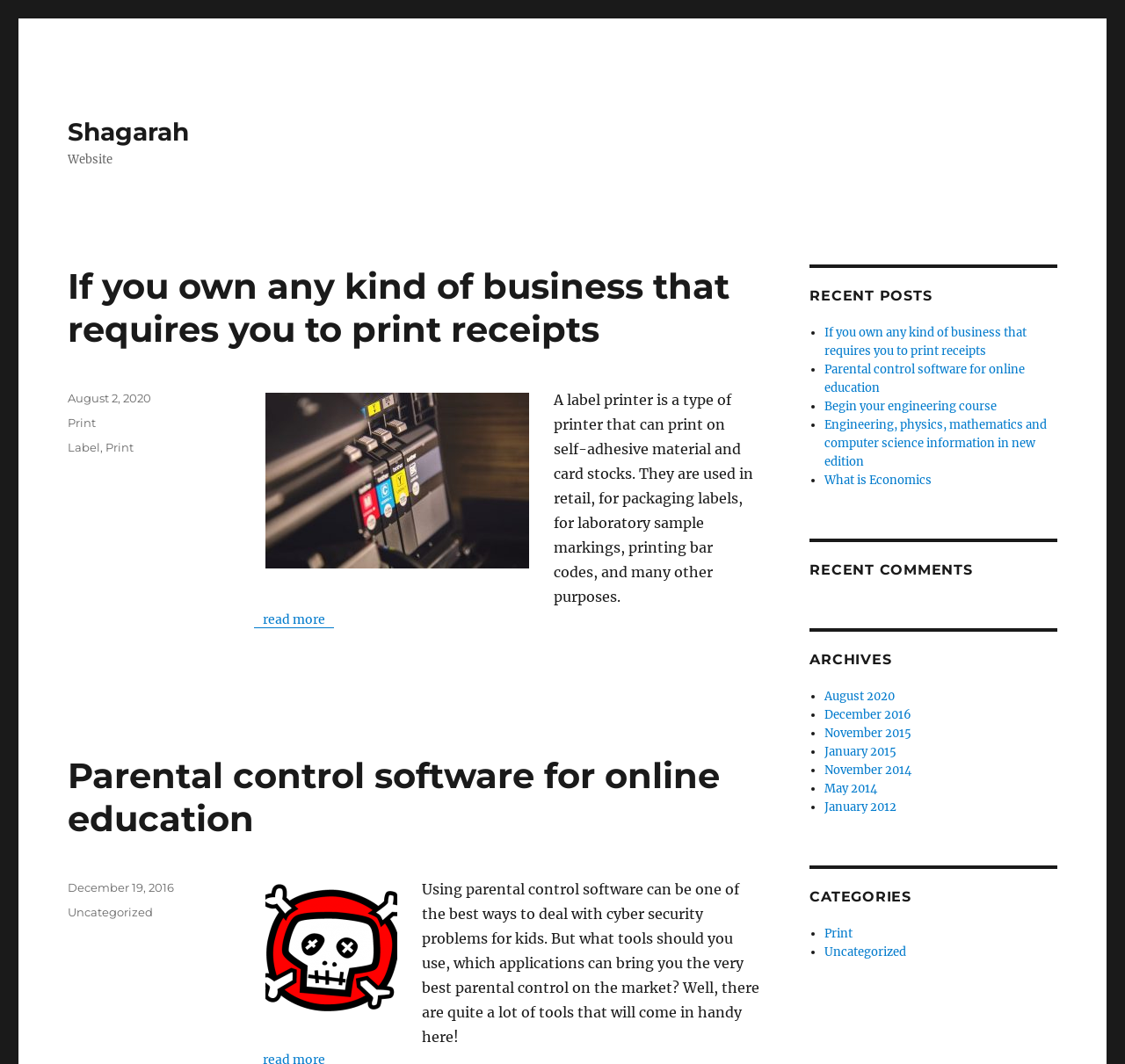From the element description: "December 19, 2016August 2, 2020", extract the bounding box coordinates of the UI element. The coordinates should be expressed as four float numbers between 0 and 1, in the order [left, top, right, bottom].

[0.06, 0.827, 0.155, 0.84]